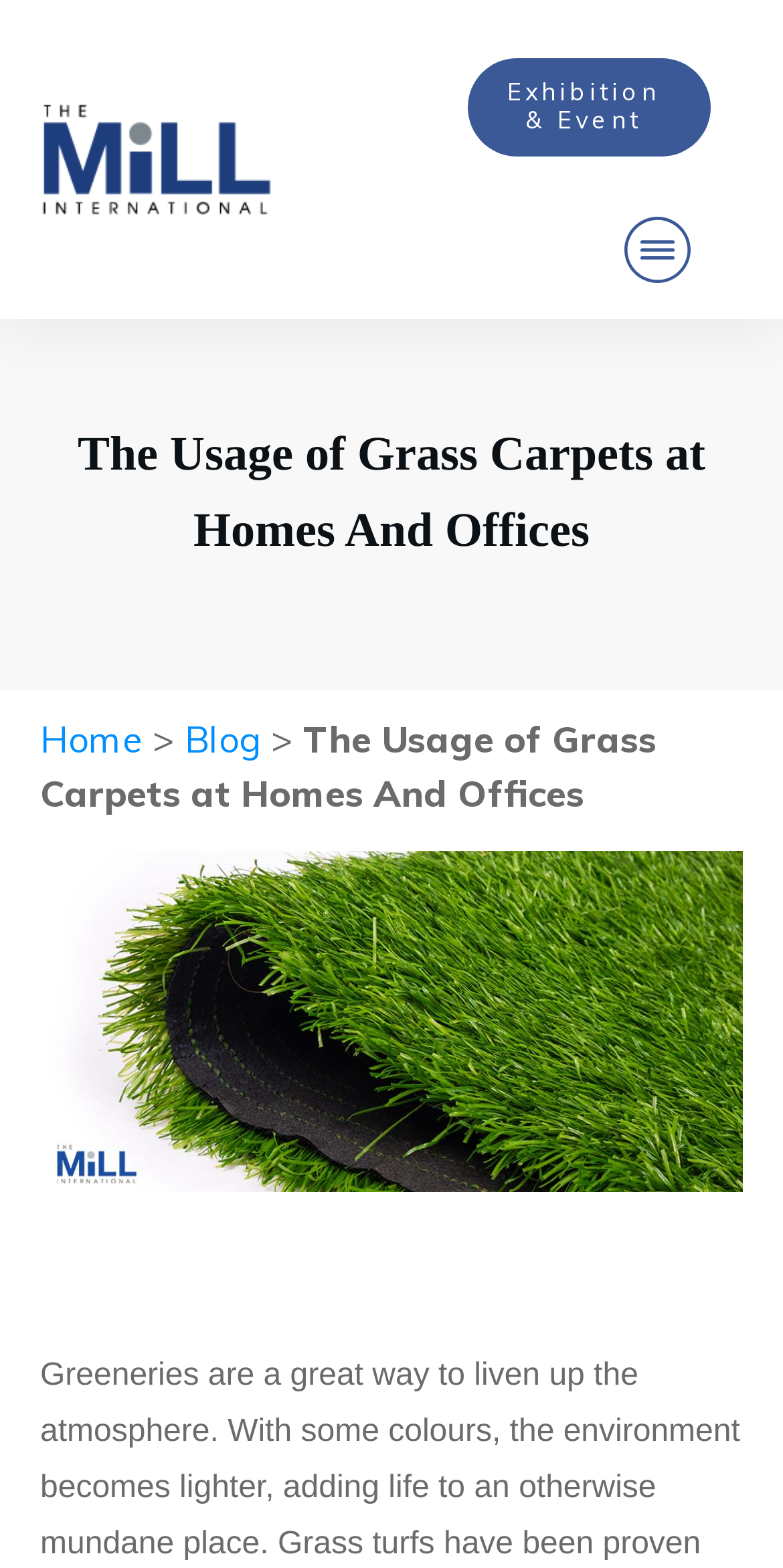What is the title of the first article?
Use the image to answer the question with a single word or phrase.

The Usage of Grass Carpets at Homes And Offices